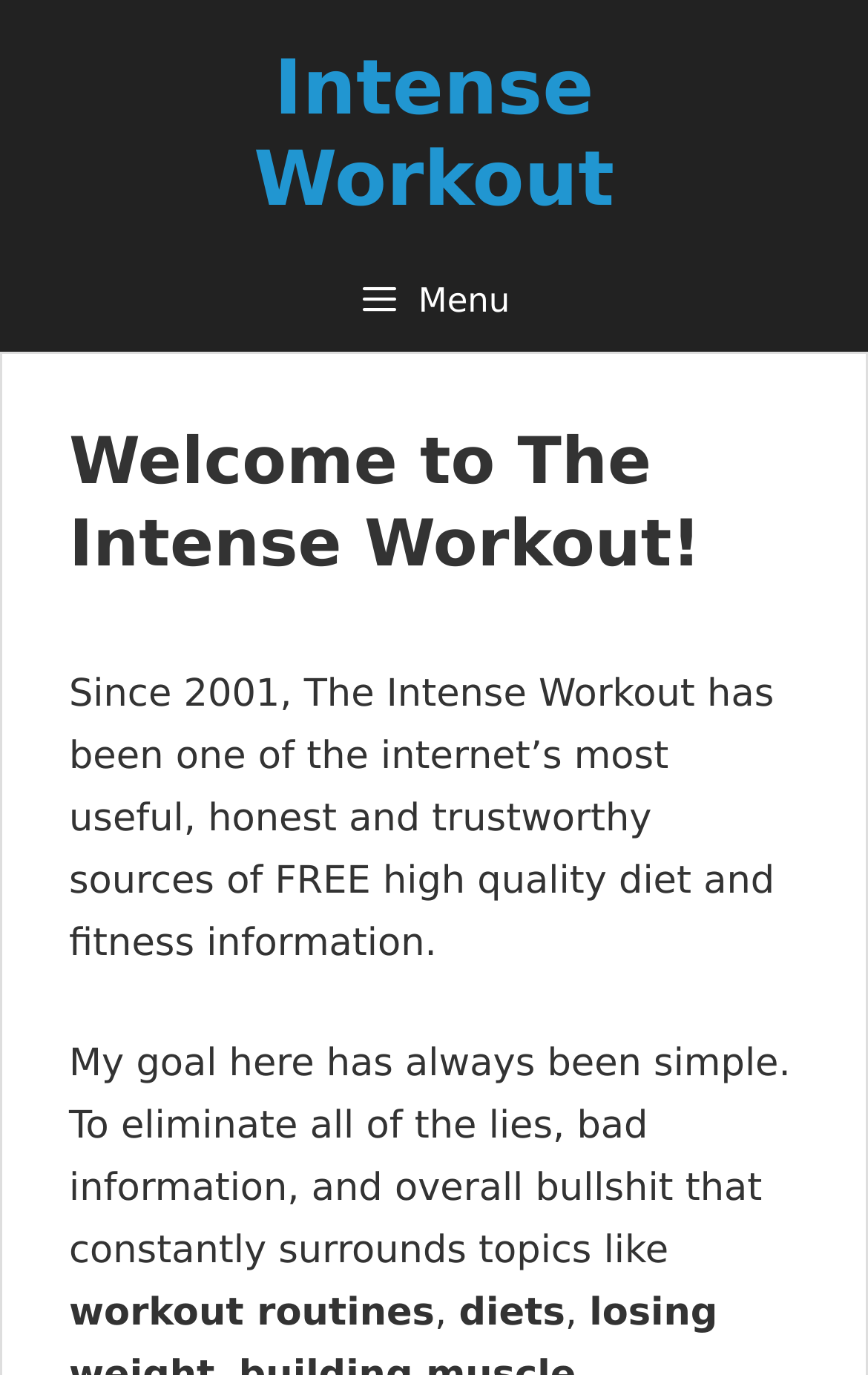What topics are covered on this website? Please answer the question using a single word or phrase based on the image.

Workout routines and diets